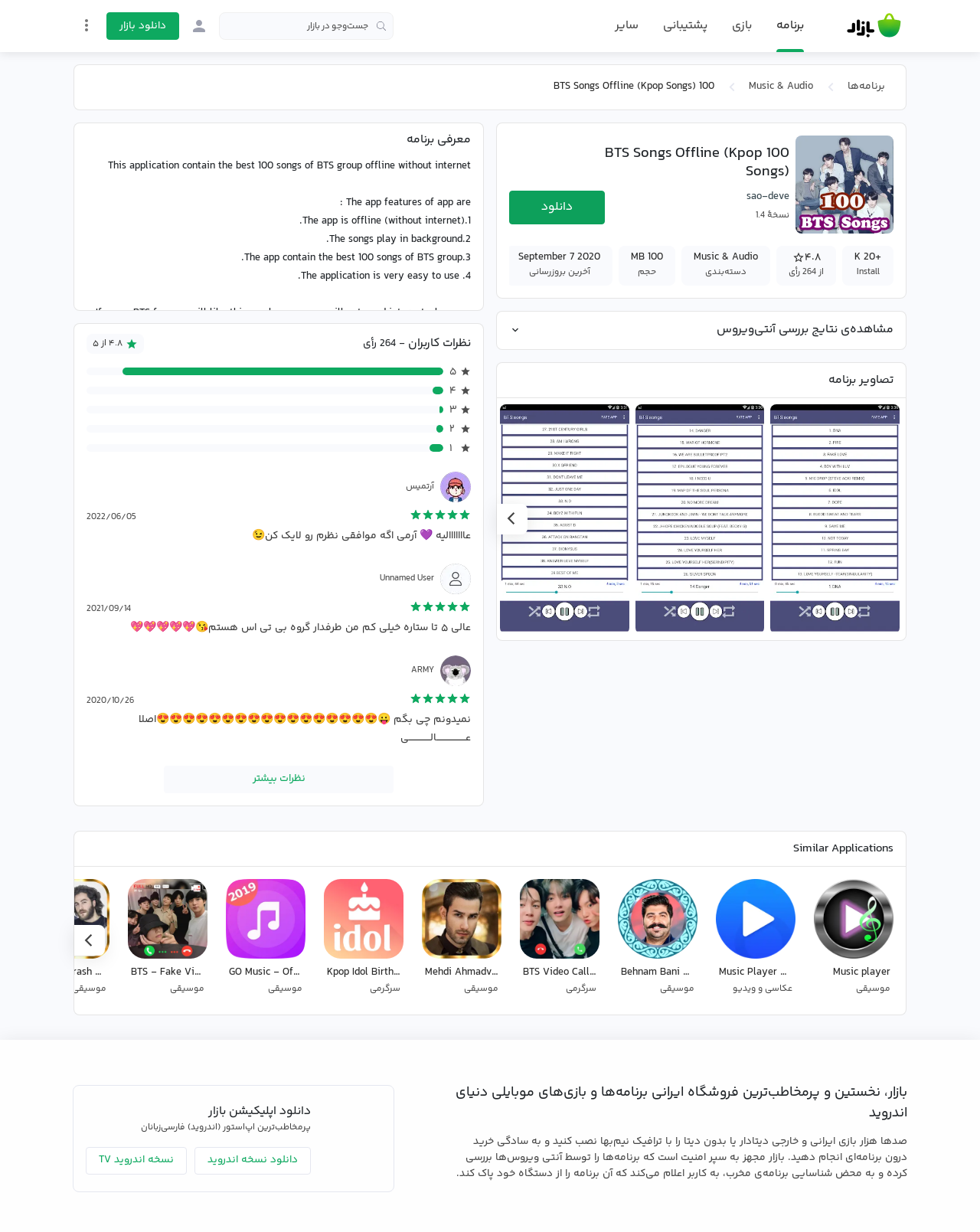Locate the primary heading on the webpage and return its text.

100 BTS Songs Offline (Kpop Songs)